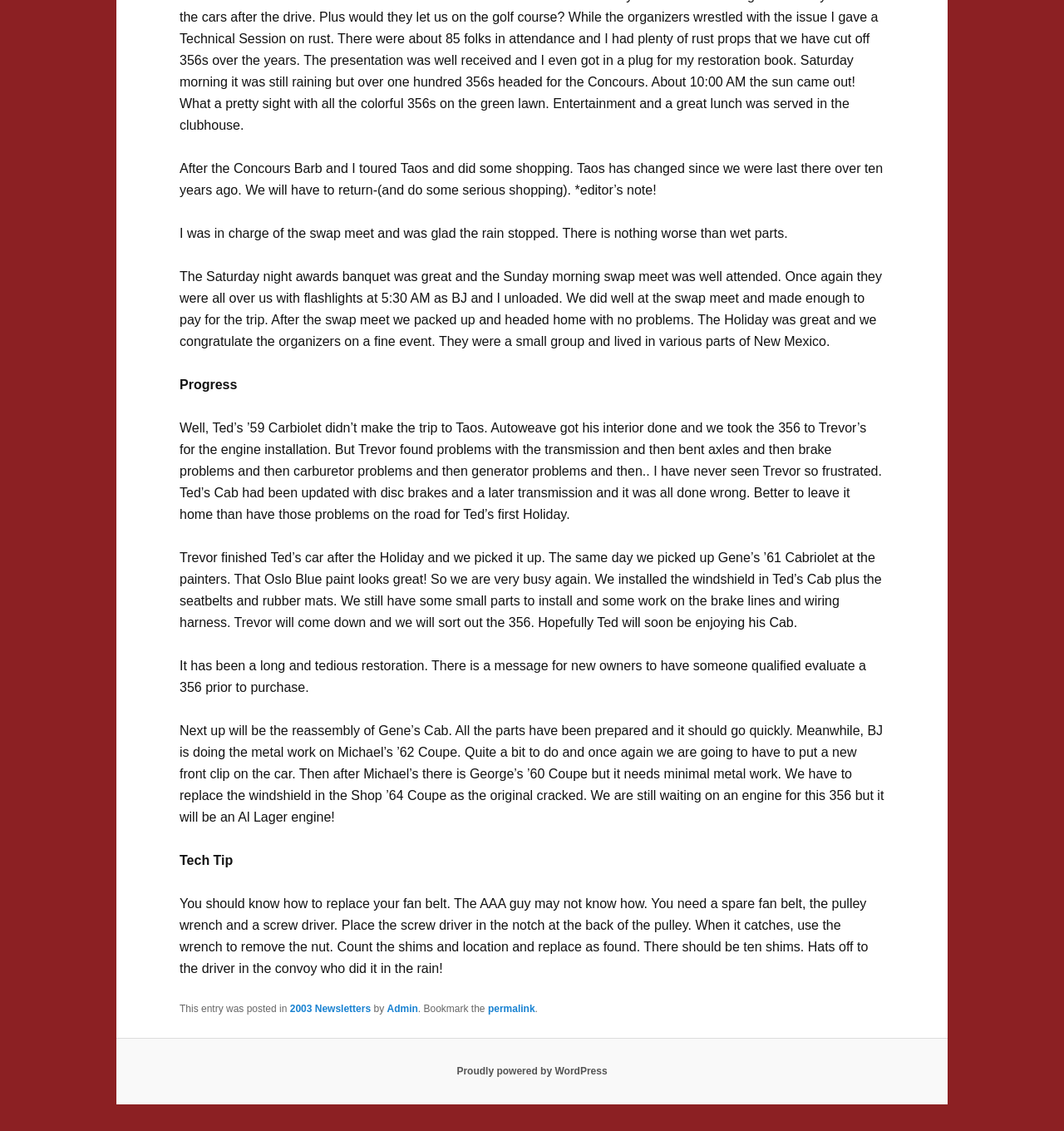What is the name of the person who wrote the latest article?
Answer briefly with a single word or phrase based on the image.

Admin